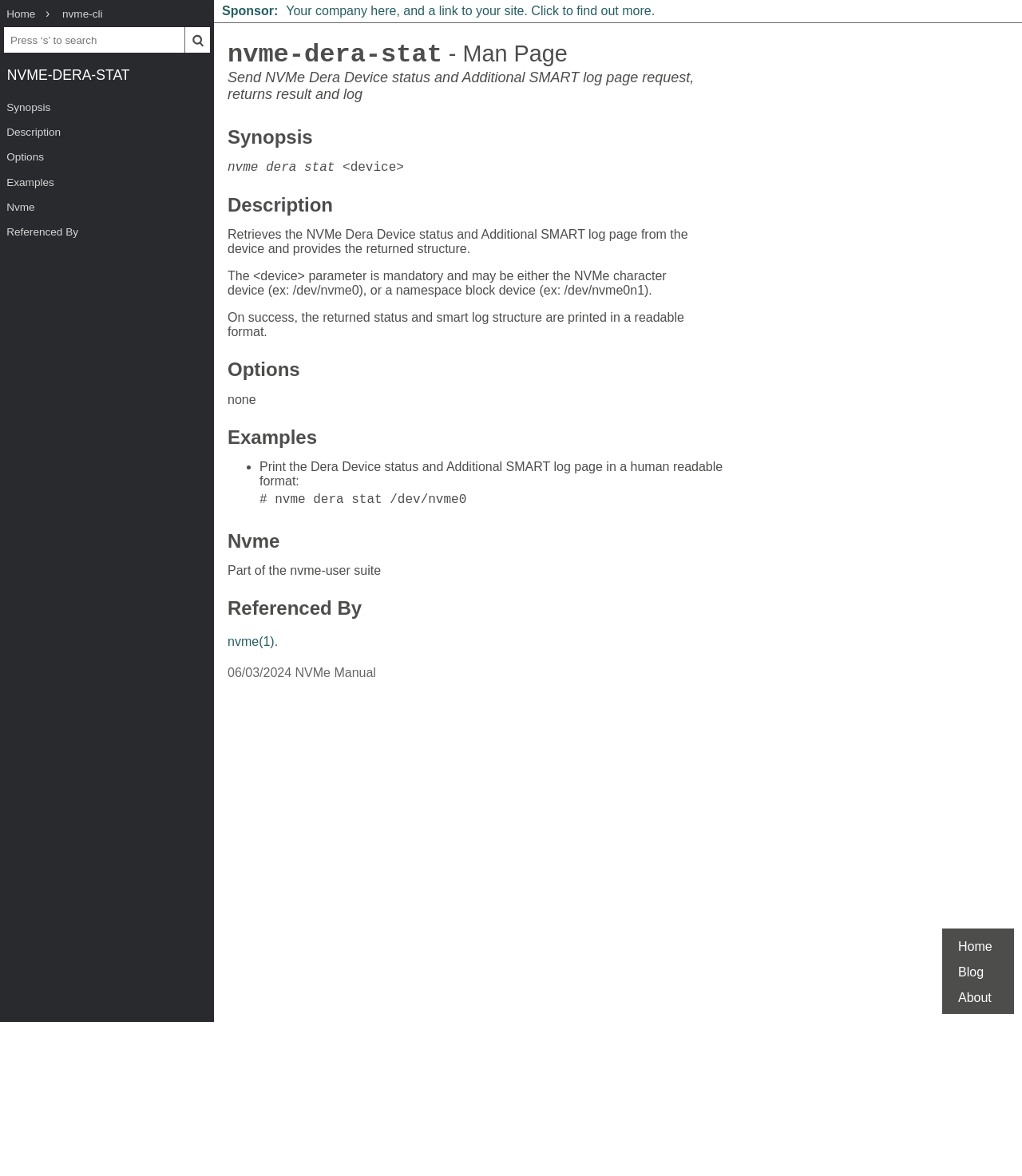Using a single word or phrase, answer the following question: 
What is the mandatory parameter for the nvme dera stat command?

Device